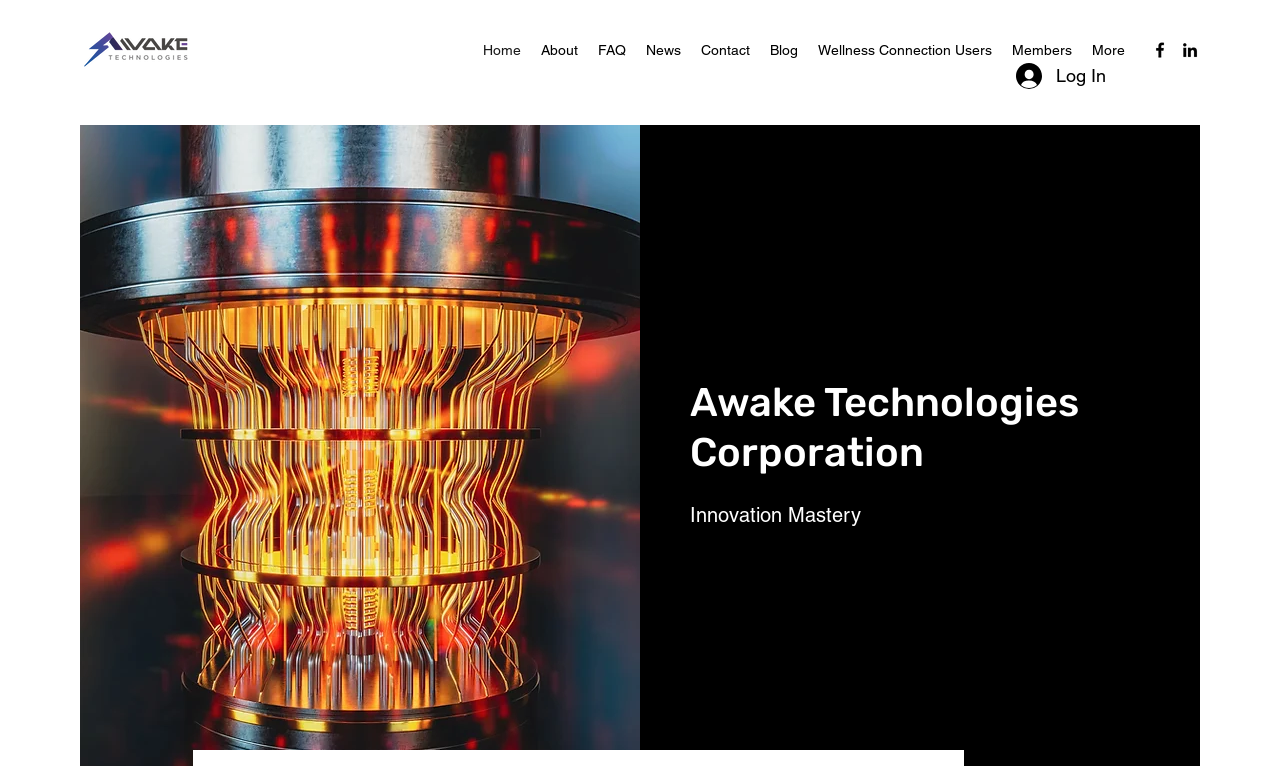Find the bounding box coordinates of the clickable area required to complete the following action: "Go to the News section".

[0.497, 0.046, 0.54, 0.085]